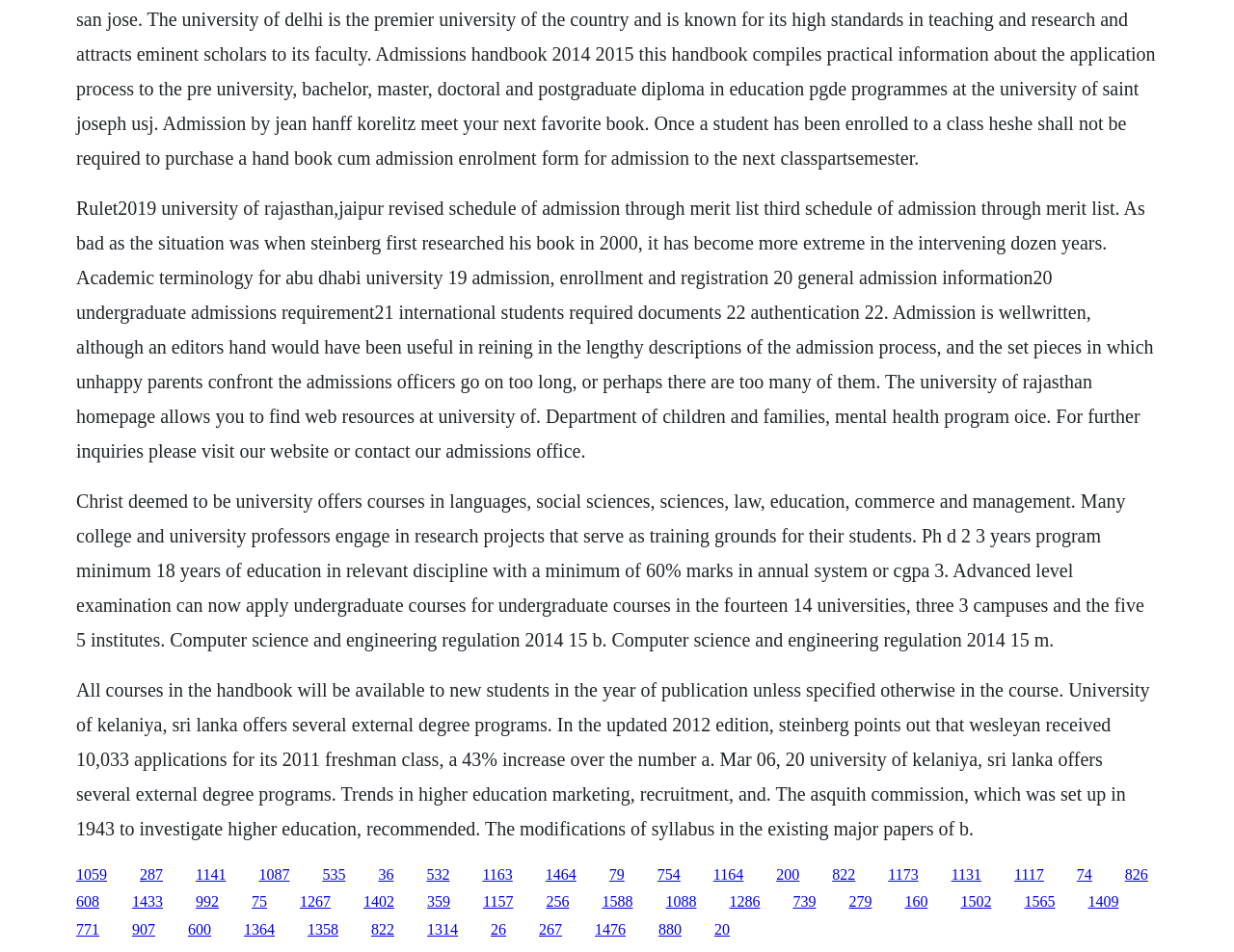Can you specify the bounding box coordinates for the region that should be clicked to fulfill this instruction: "Browse the course handbook".

[0.062, 0.939, 0.08, 0.956]